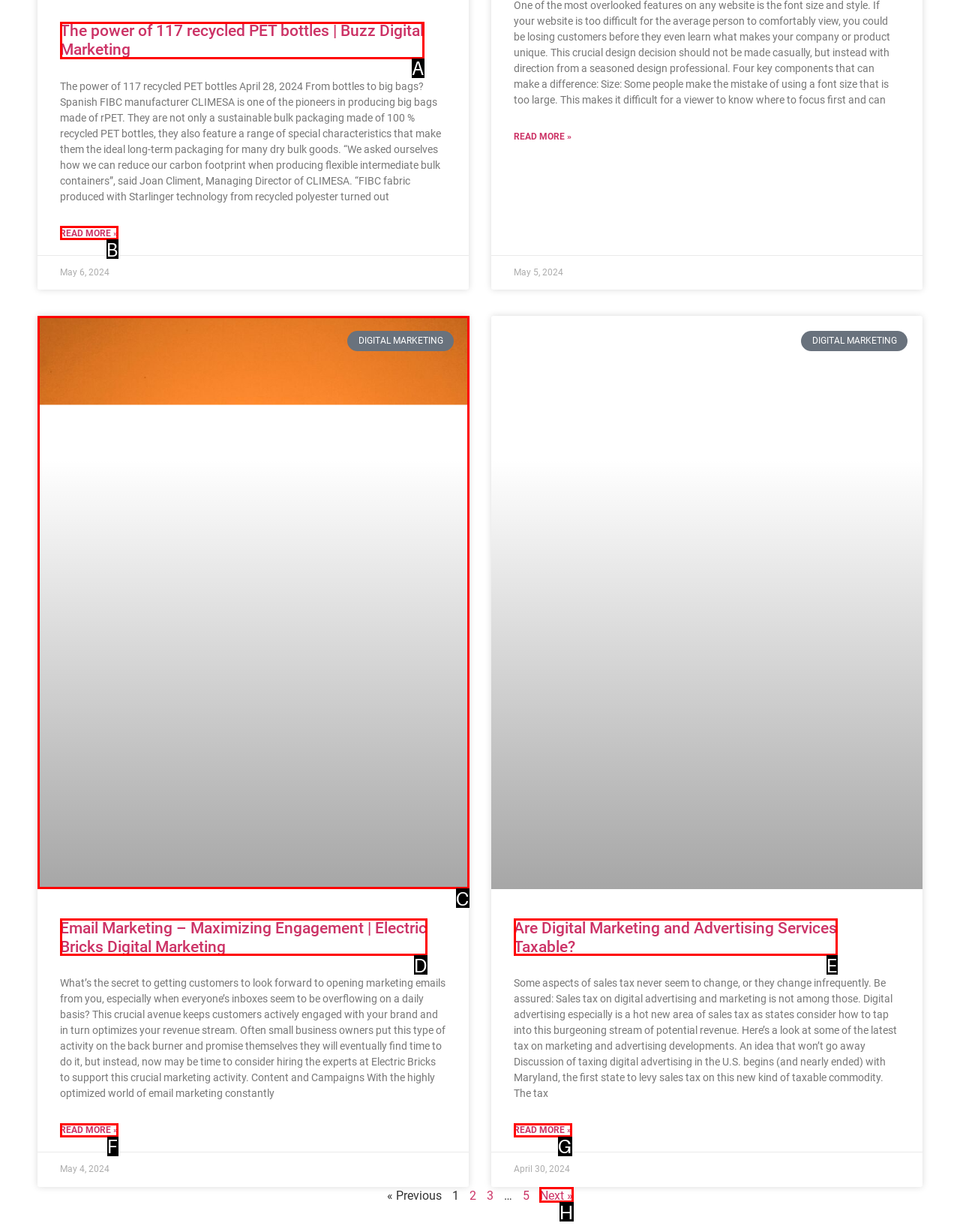Identify the correct UI element to click for this instruction: Go to Next page
Respond with the appropriate option's letter from the provided choices directly.

H